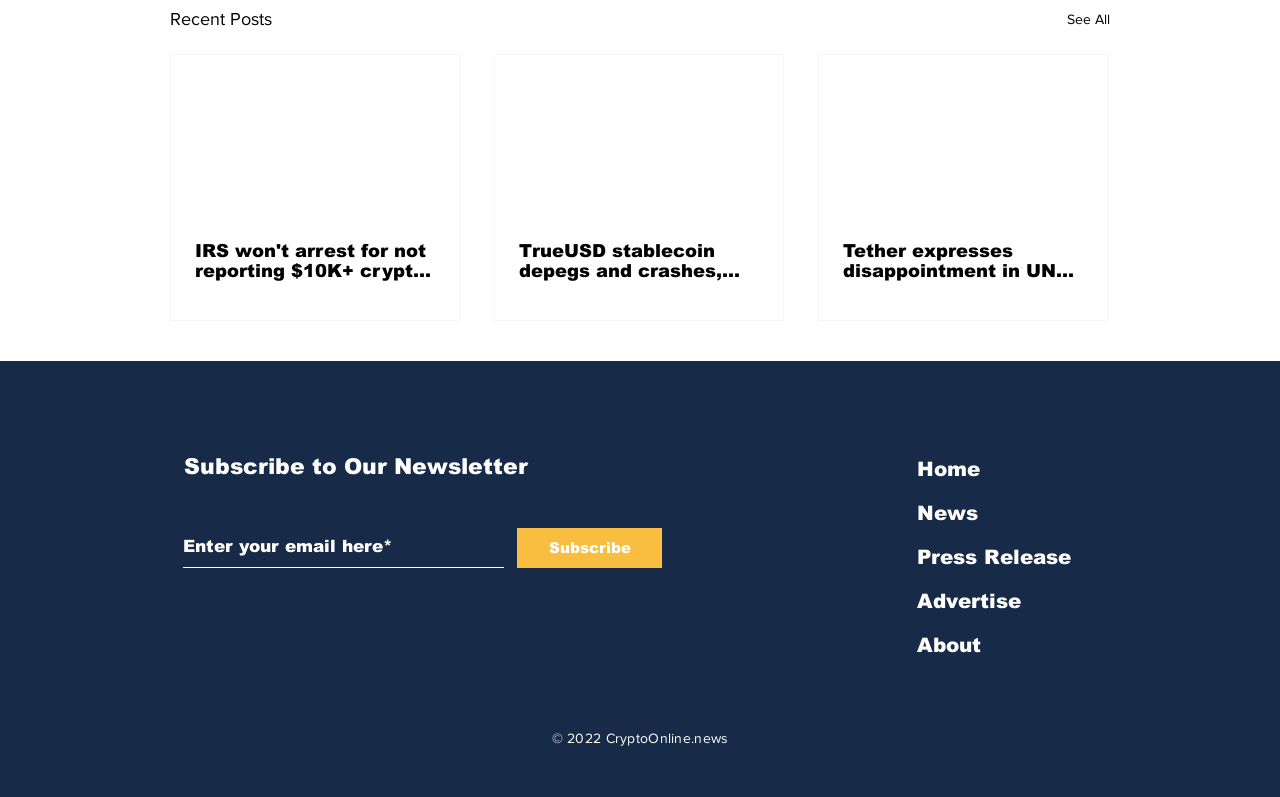What is the copyright year of the website?
Please provide a single word or phrase in response based on the screenshot.

2022